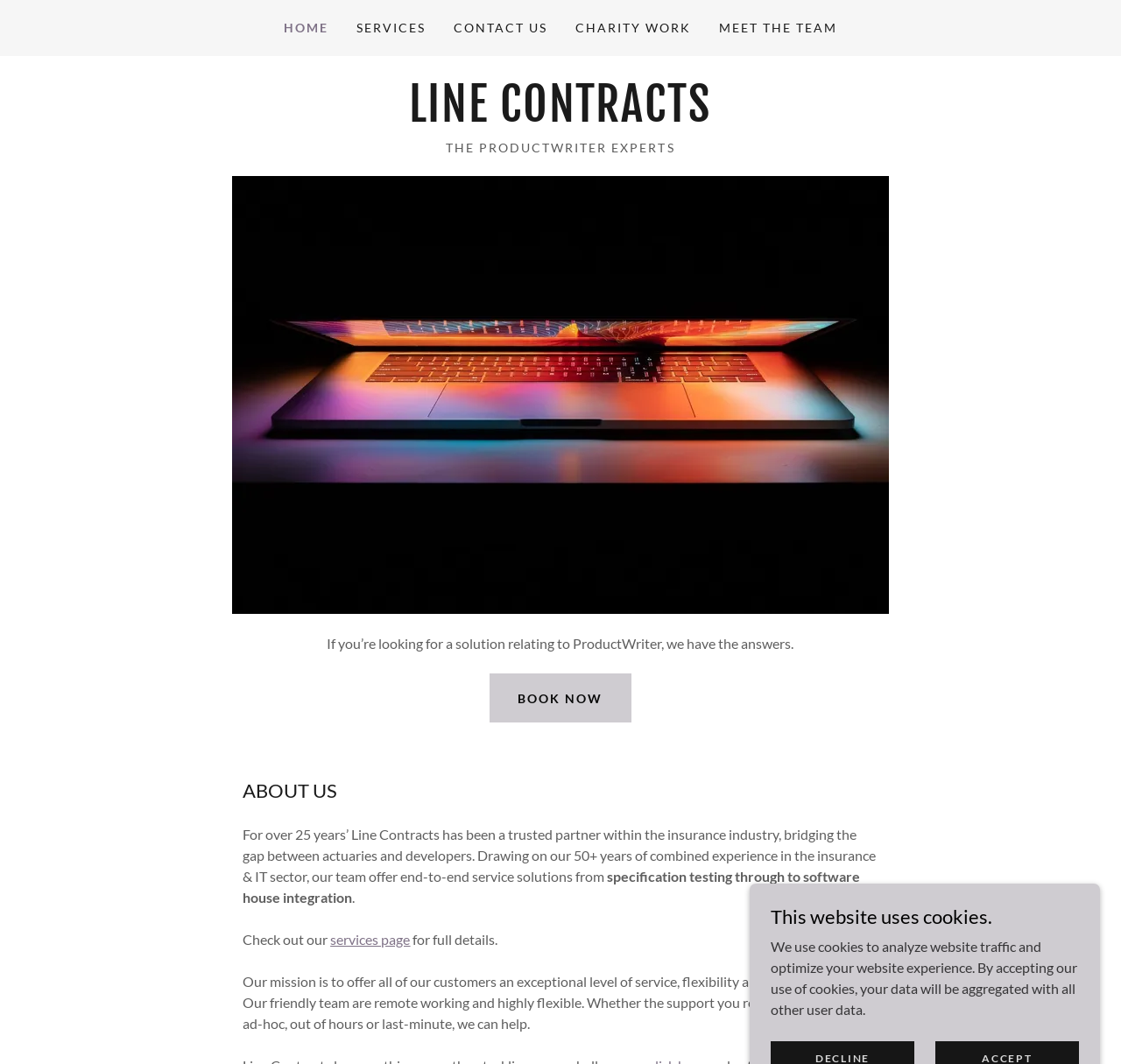Please determine the heading text of this webpage.

THE PRODUCTWRITER EXPERTS